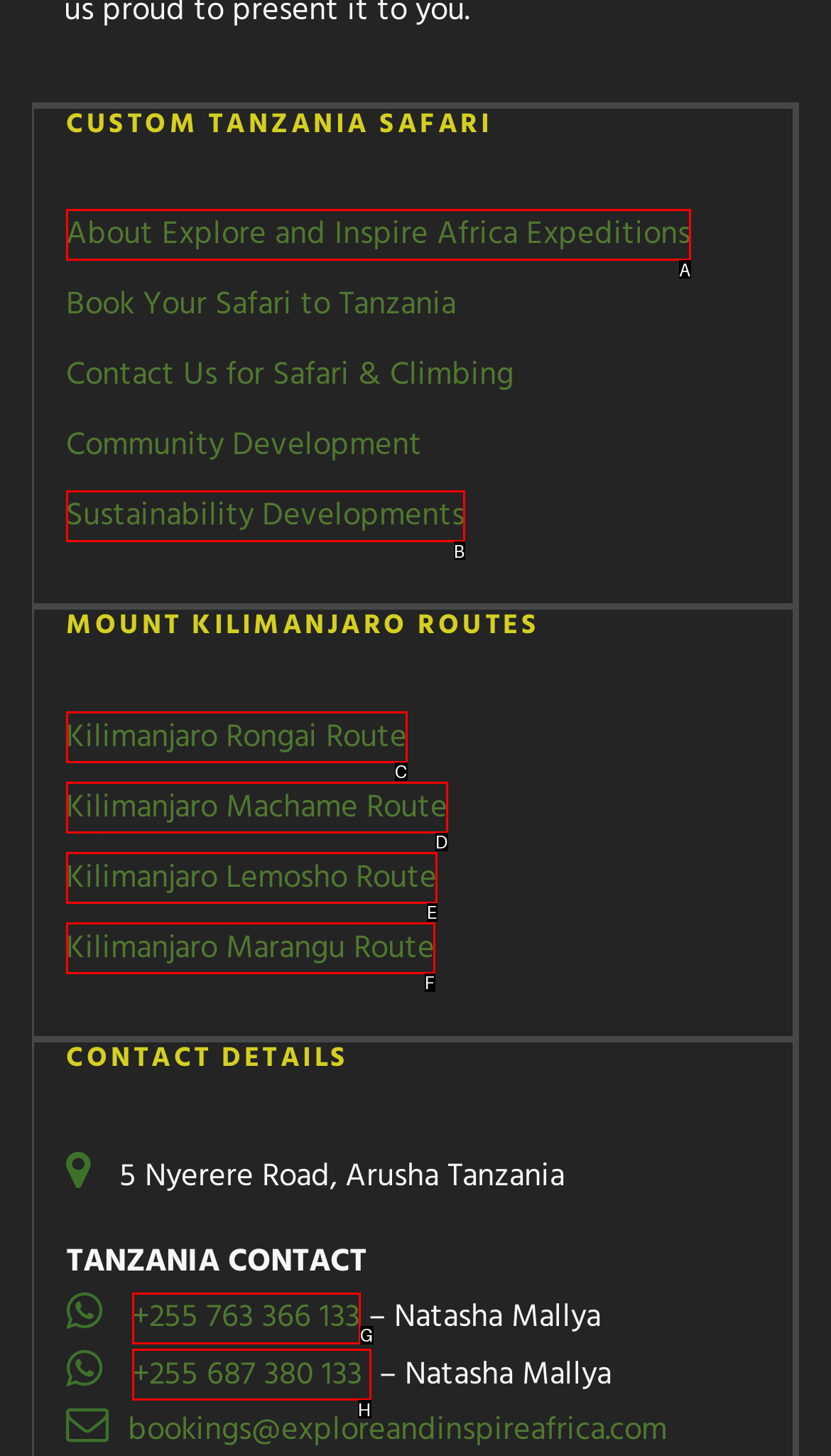Which HTML element fits the description: Kilimanjaro Machame Route? Respond with the letter of the appropriate option directly.

D